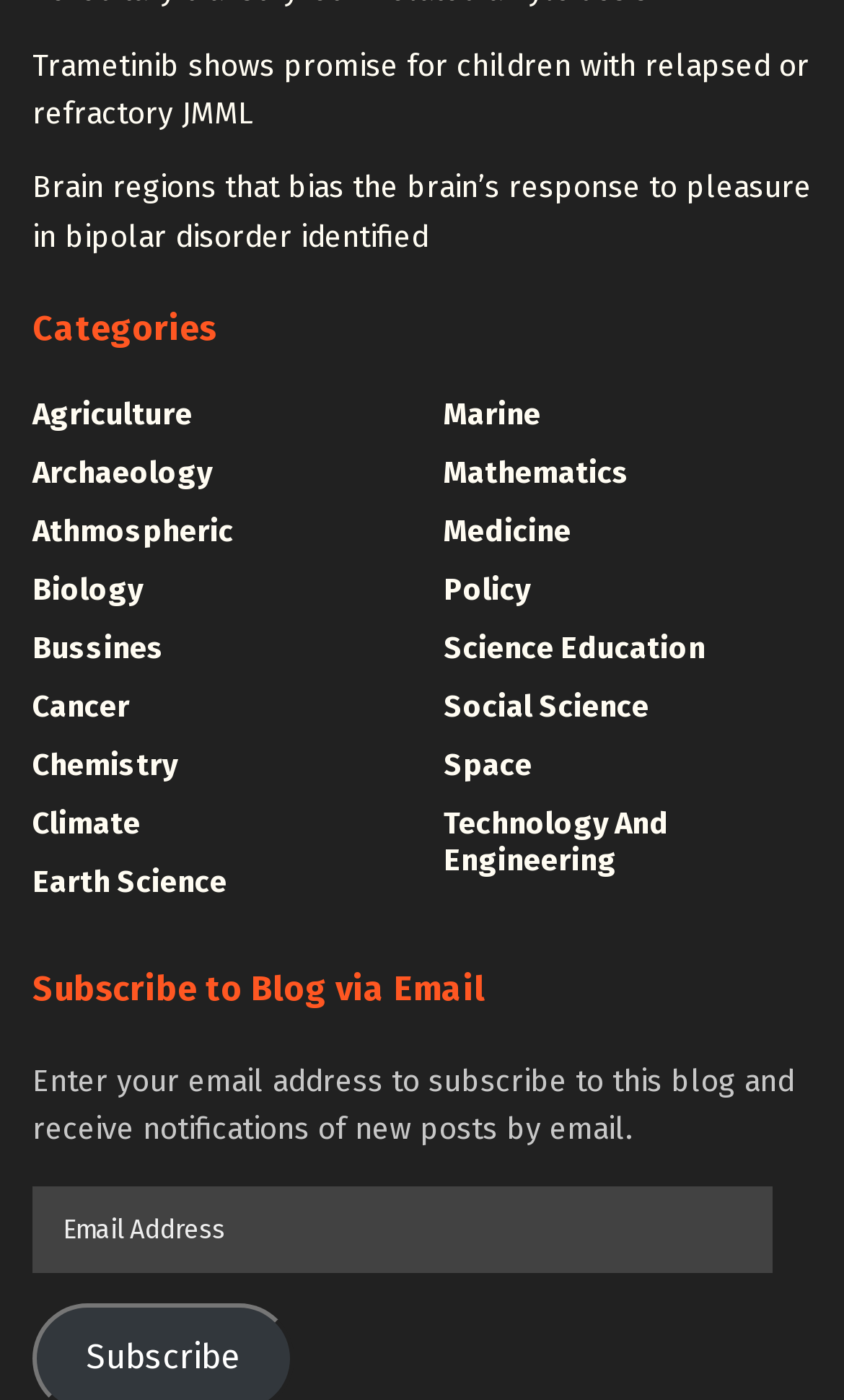Specify the bounding box coordinates (top-left x, top-left y, bottom-right x, bottom-right y) of the UI element in the screenshot that matches this description: Archaeology

[0.038, 0.325, 0.251, 0.352]